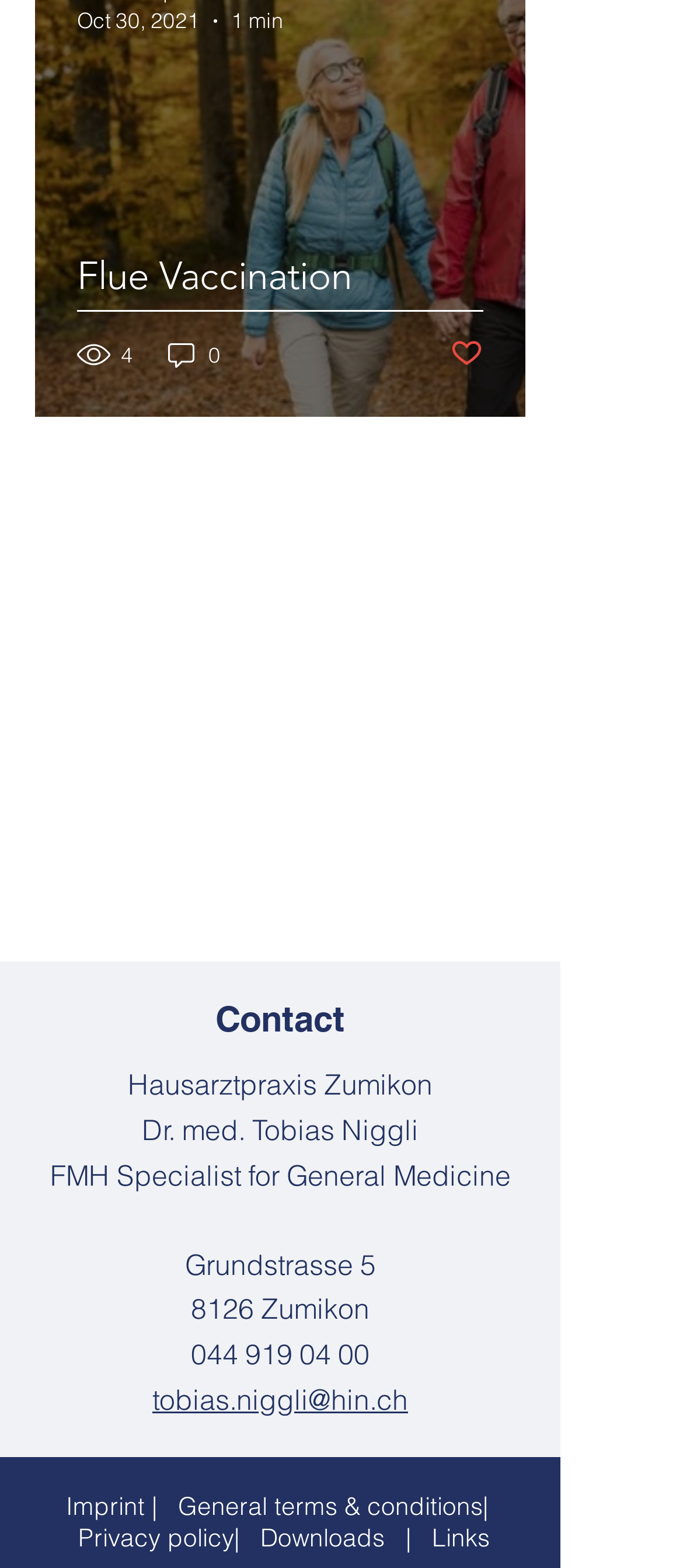Please determine the bounding box coordinates of the element to click on in order to accomplish the following task: "Send an email to tobias.niggli@hin.ch". Ensure the coordinates are four float numbers ranging from 0 to 1, i.e., [left, top, right, bottom].

[0.223, 0.881, 0.597, 0.903]